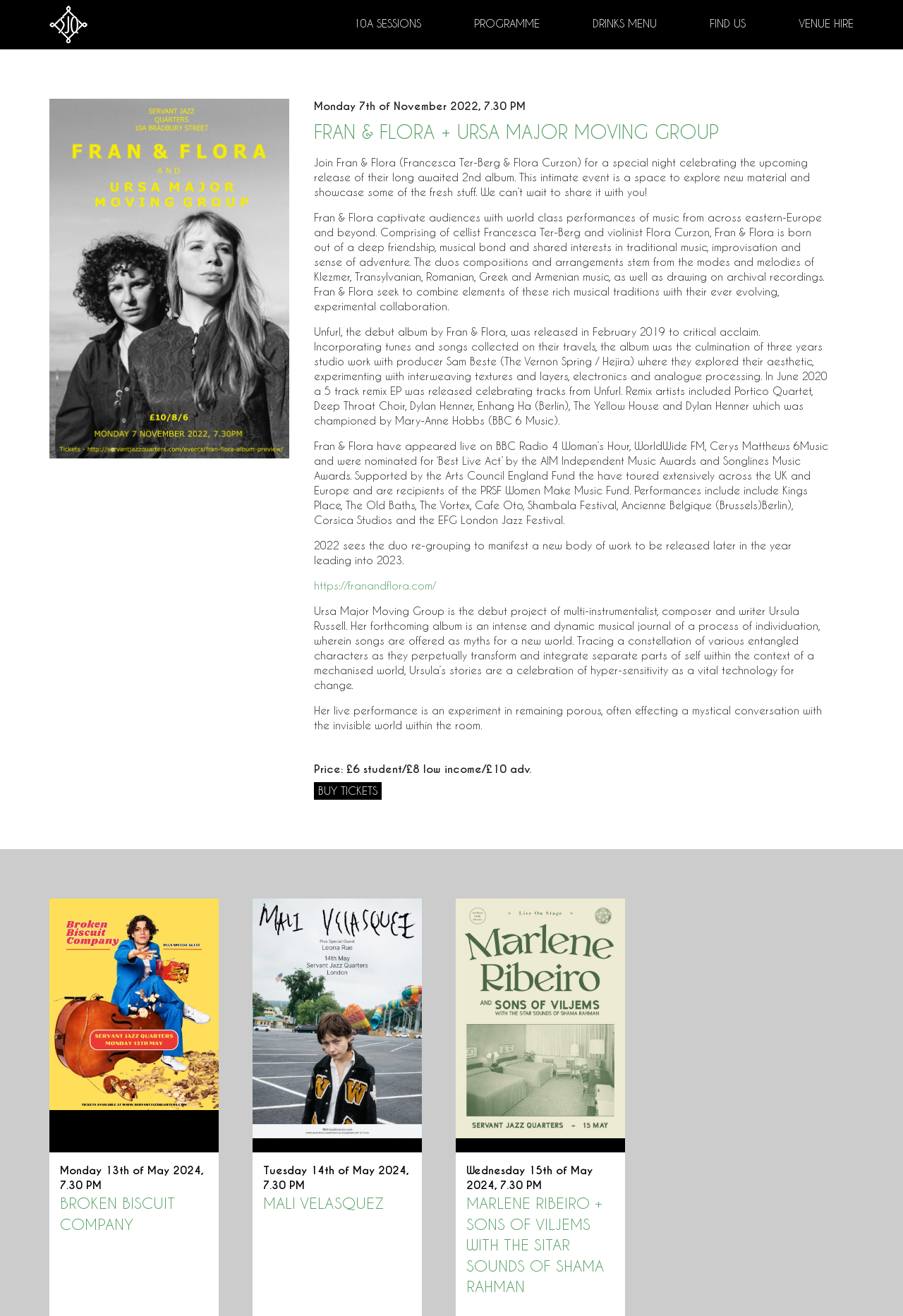How many events are listed on this webpage?
Refer to the image and respond with a one-word or short-phrase answer.

4